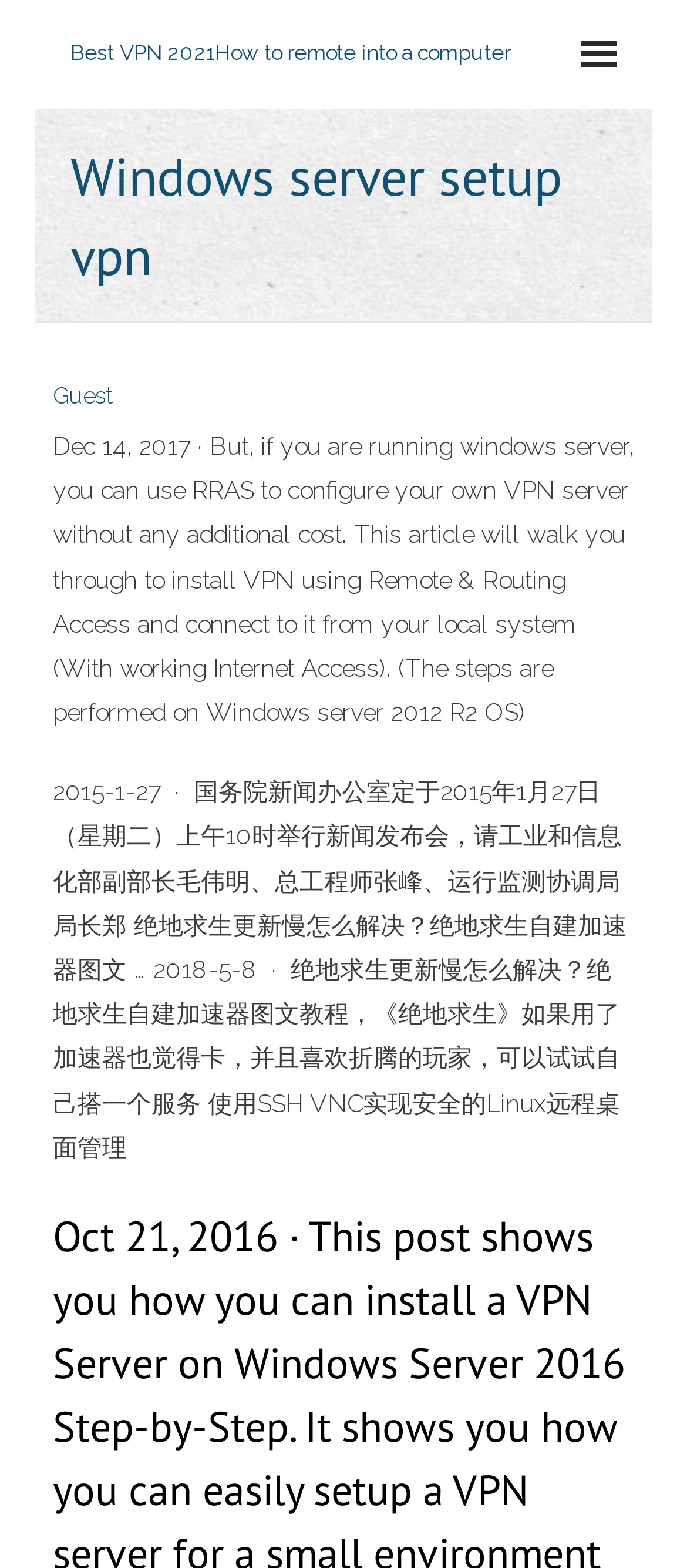What is the topic of the article?
By examining the image, provide a one-word or phrase answer.

Windows server setup vpn